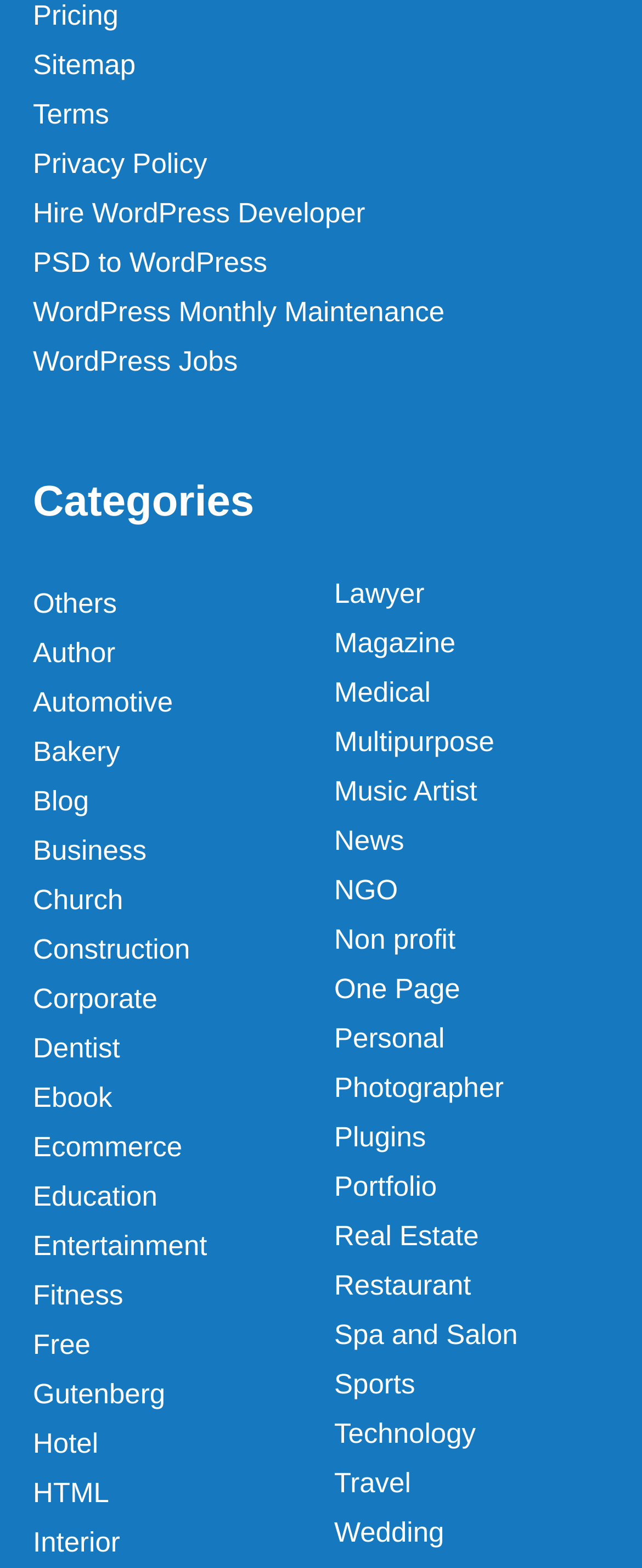Please find the bounding box coordinates of the element that you should click to achieve the following instruction: "Hire a WordPress developer". The coordinates should be presented as four float numbers between 0 and 1: [left, top, right, bottom].

[0.051, 0.124, 0.949, 0.149]